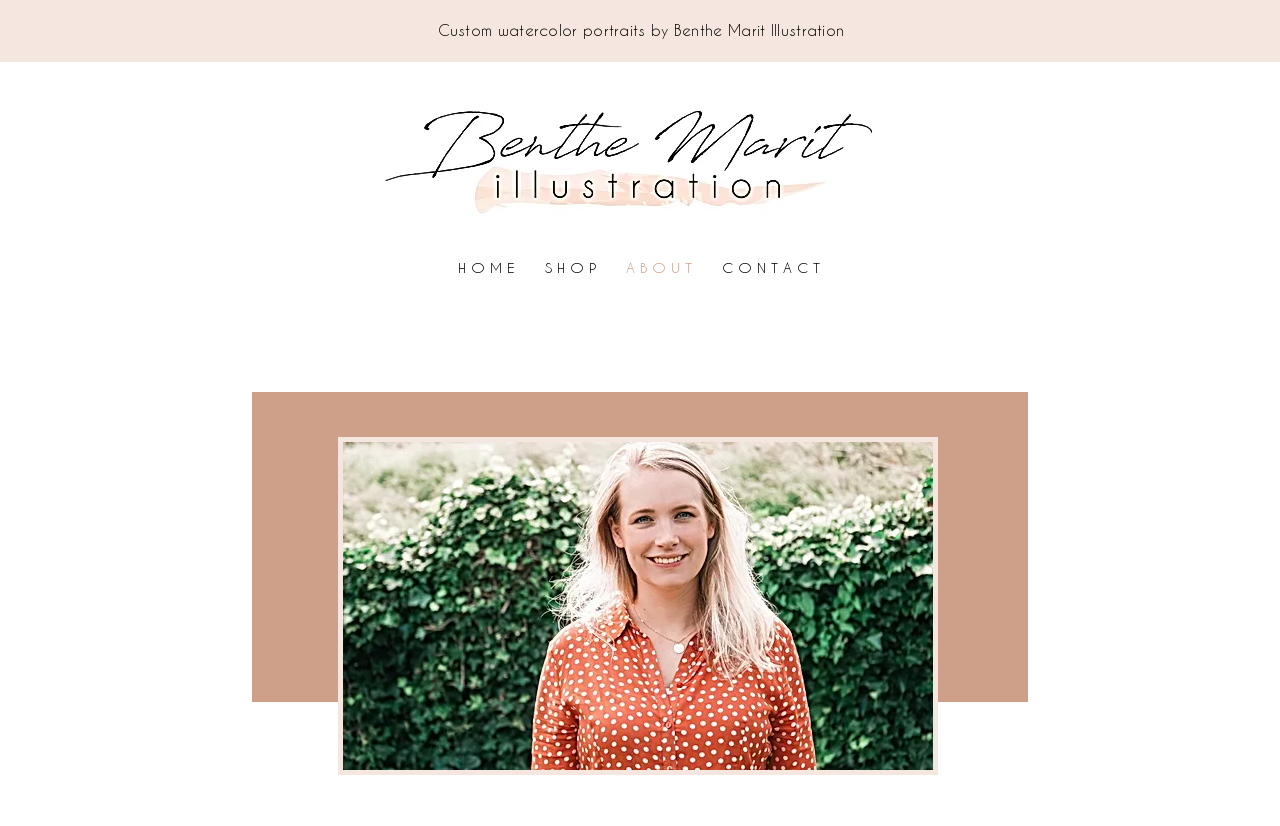Please answer the following question using a single word or phrase: What is the main topic of the webpage?

Watercolor portraits